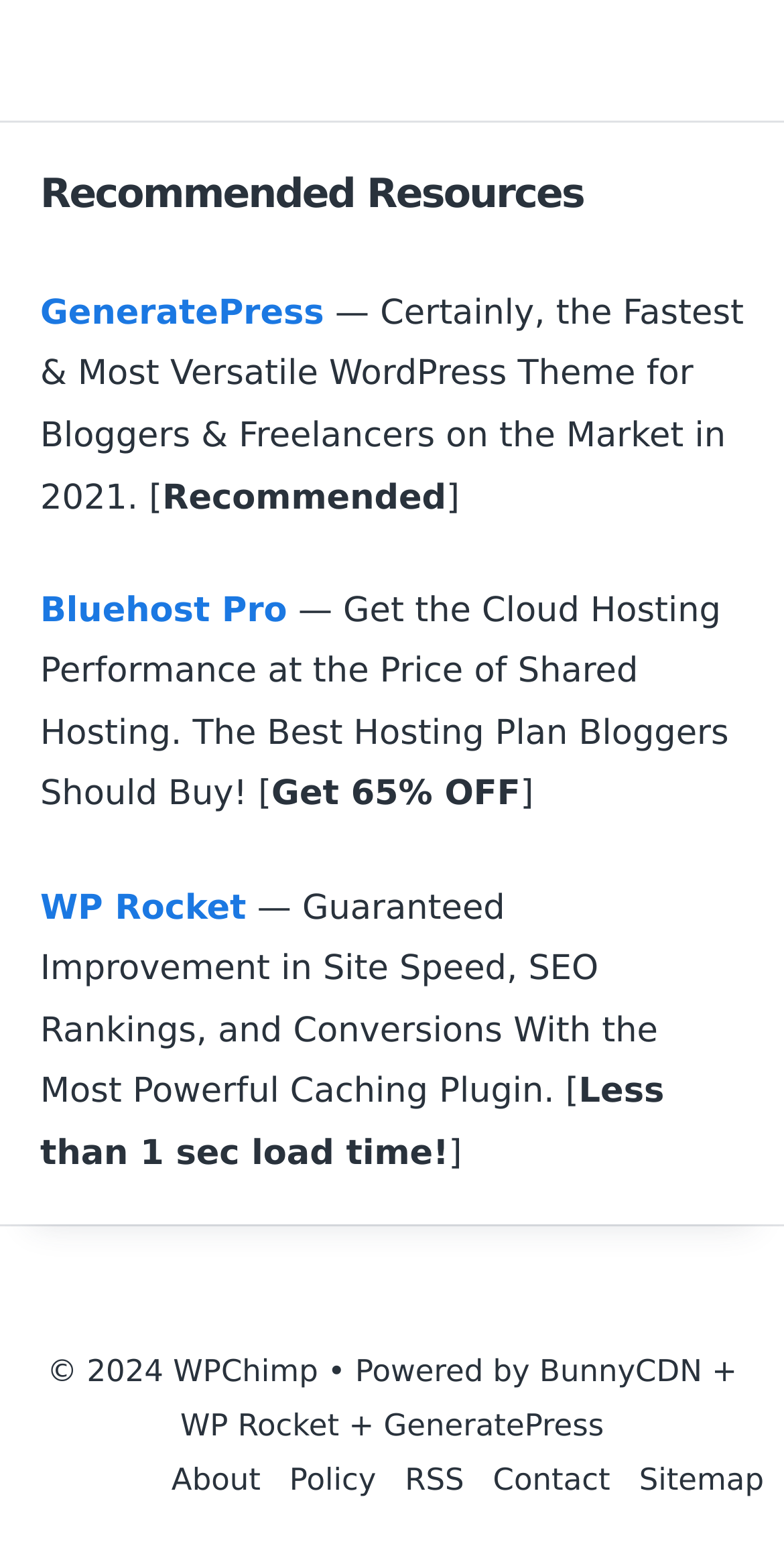Answer the question below using just one word or a short phrase: 
What is the name of the theme recommended for bloggers and freelancers?

GeneratePress